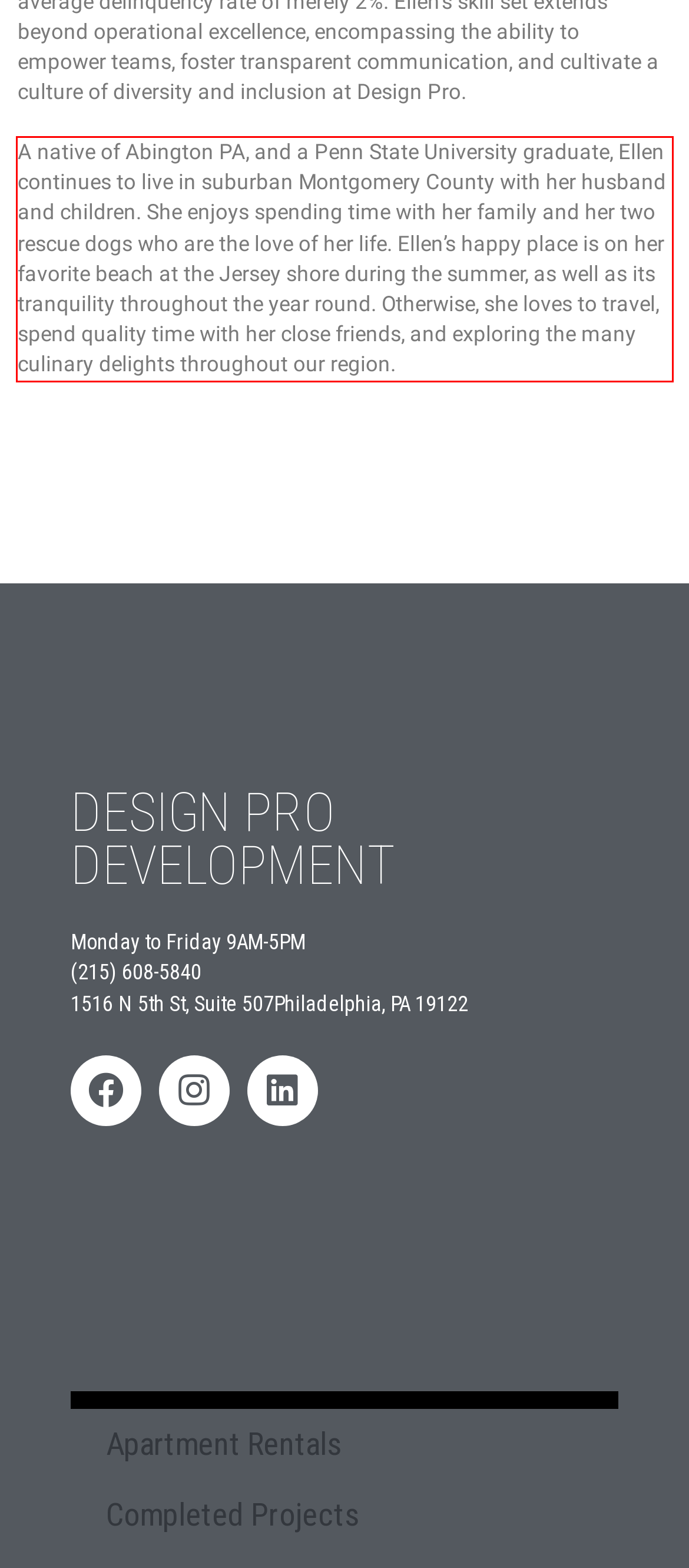Locate the red bounding box in the provided webpage screenshot and use OCR to determine the text content inside it.

A native of Abington PA, and a Penn State University graduate, Ellen continues to live in suburban Montgomery County with her husband and children. She enjoys spending time with her family and her two rescue dogs who are the love of her life. Ellen’s happy place is on her favorite beach at the Jersey shore during the summer, as well as its tranquility throughout the year round. Otherwise, she loves to travel, spend quality time with her close friends, and exploring the many culinary delights throughout our region.